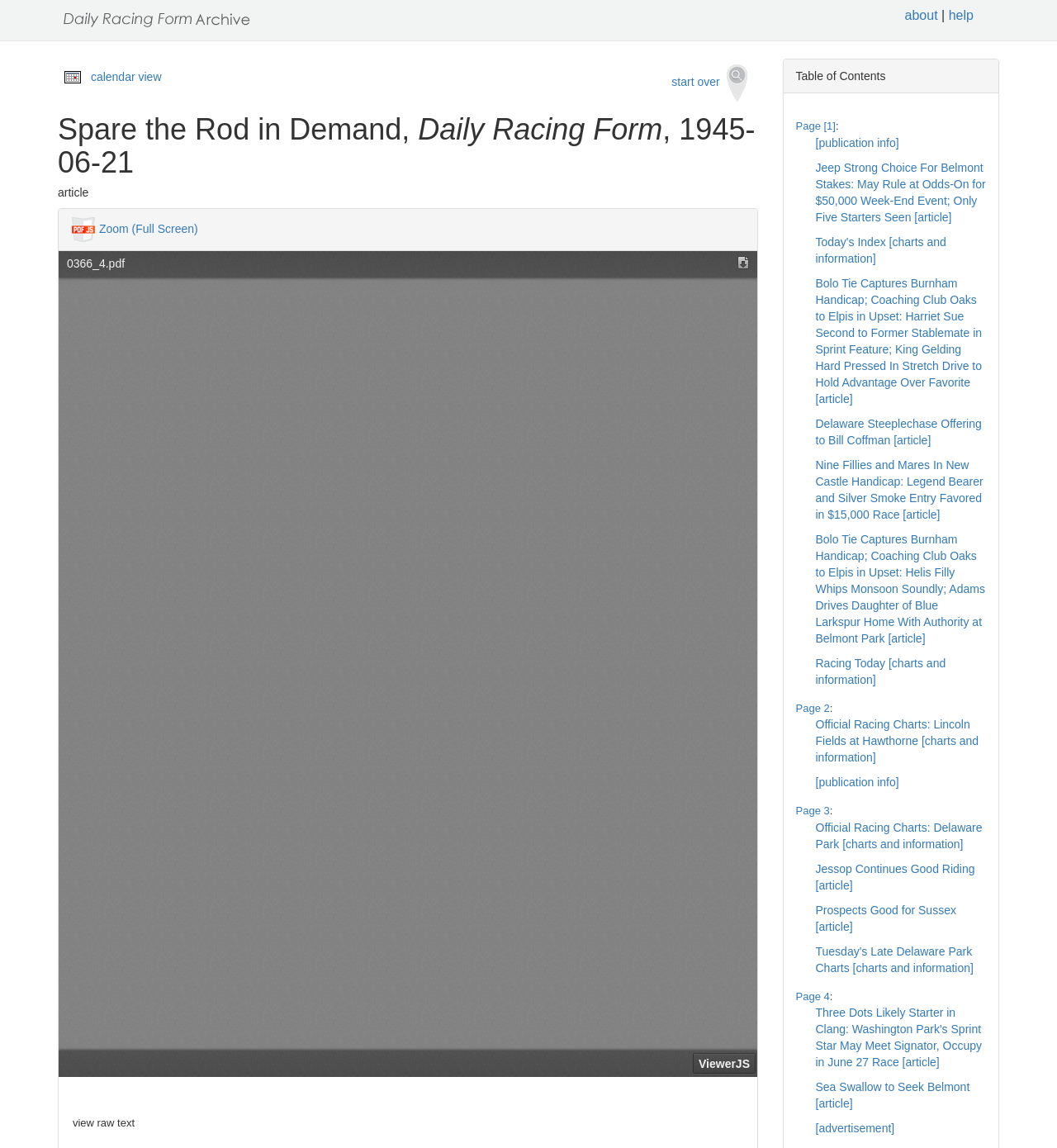Mark the bounding box of the element that matches the following description: "[advertisement]".

[0.771, 0.977, 0.846, 0.989]